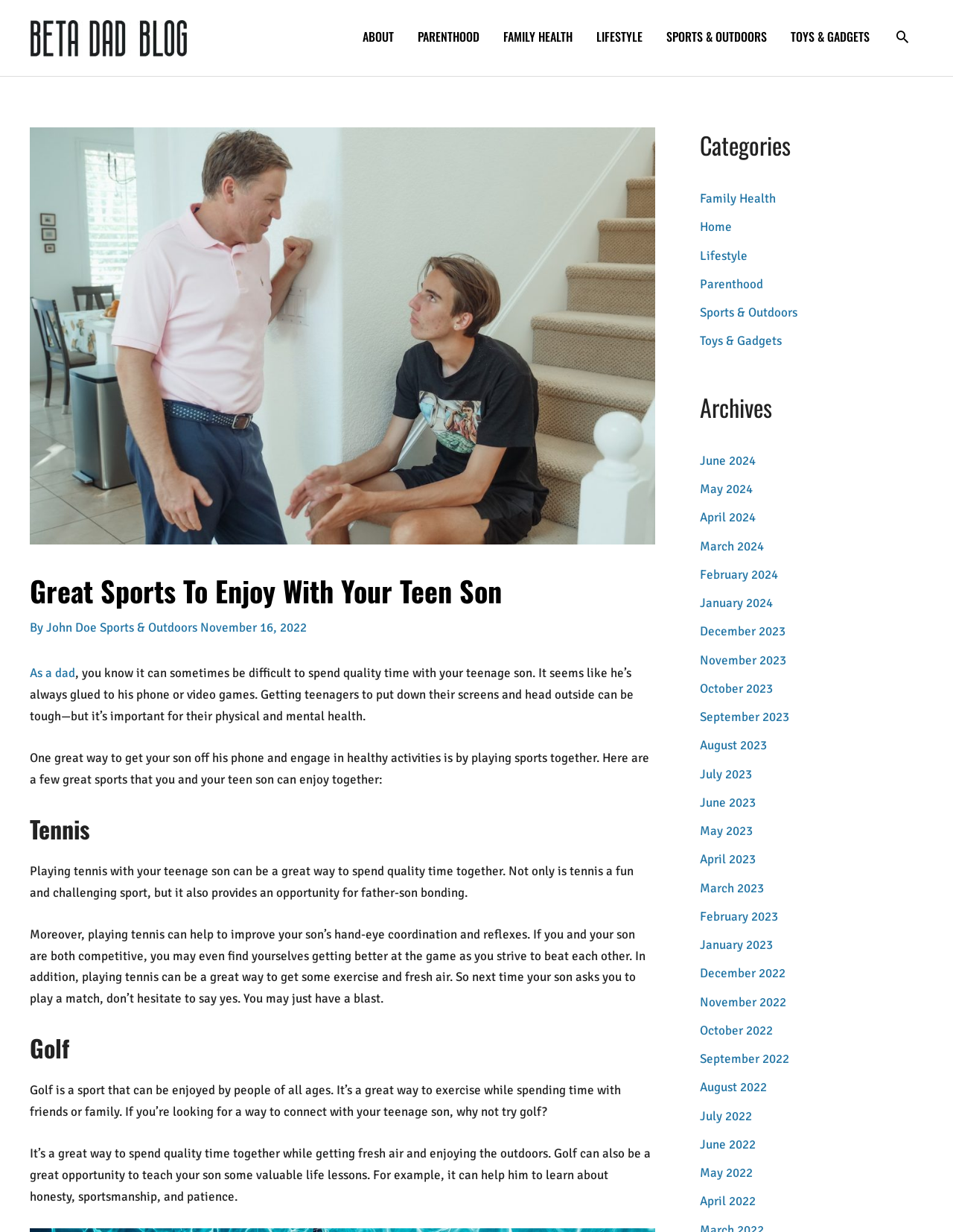Determine the bounding box coordinates in the format (top-left x, top-left y, bottom-right x, bottom-right y). Ensure all values are floating point numbers between 0 and 1. Identify the bounding box of the UI element described by: alt="Beta Dad Blog Logo"

[0.031, 0.024, 0.197, 0.036]